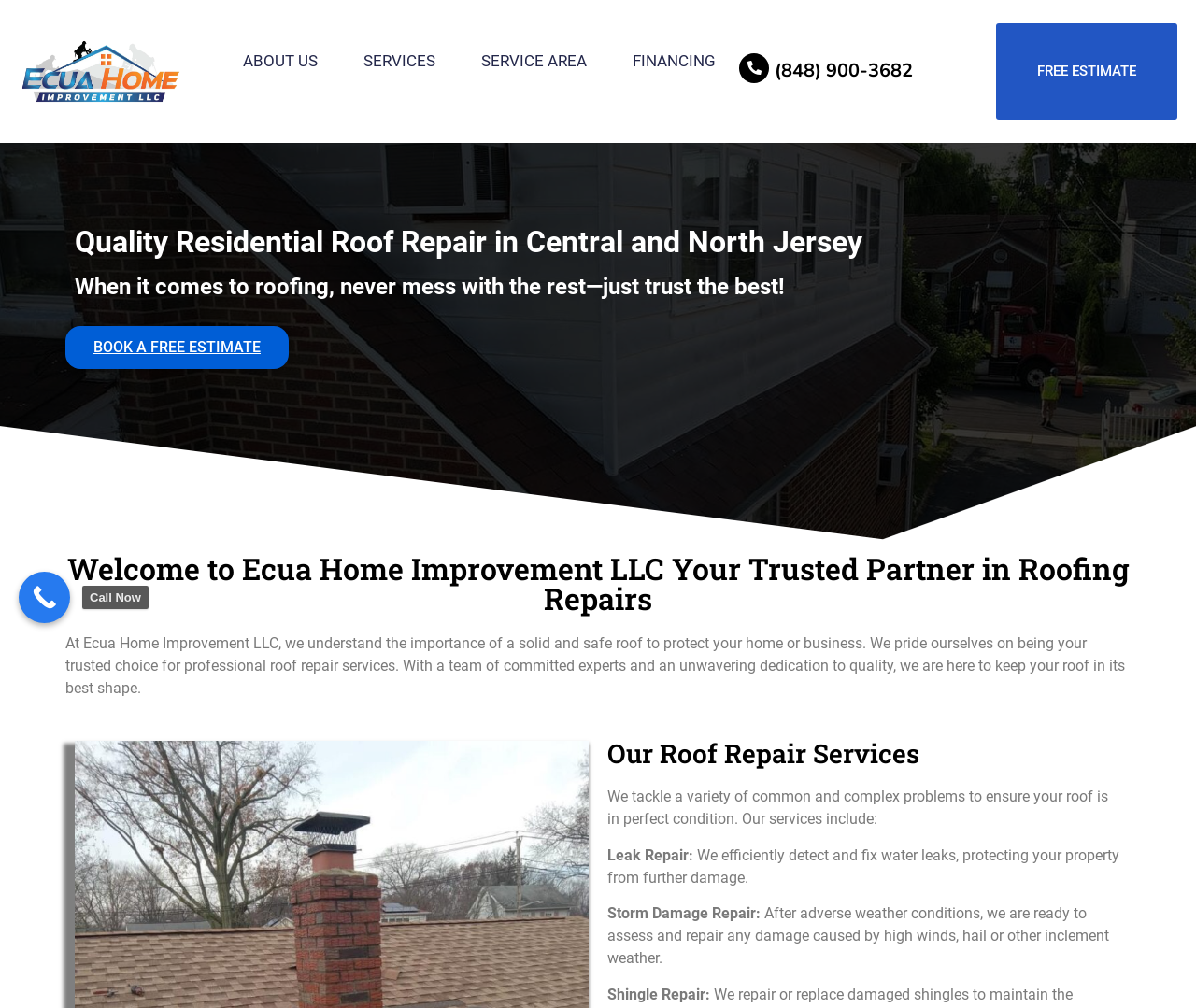Refer to the image and provide an in-depth answer to the question:
What is the purpose of the company's roof repair services?

I found the purpose by looking at the static text element that describes the importance of a solid and safe roof. The text mentions that the company's roof repair services are intended to protect homes or businesses, suggesting that the purpose of the services is to provide a safe and secure roofing solution.